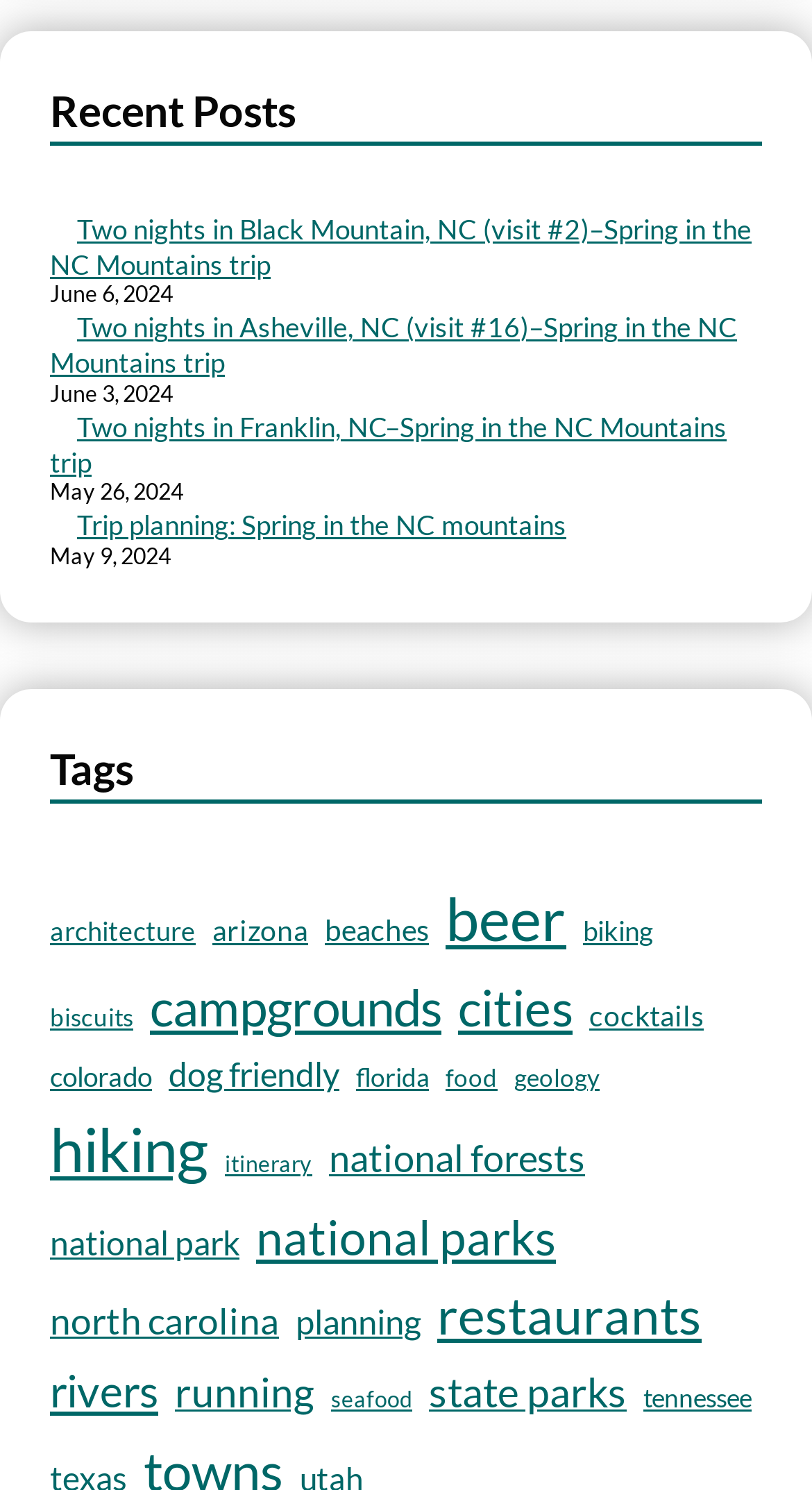What is the category with the most items?
From the screenshot, provide a brief answer in one word or phrase.

hiking